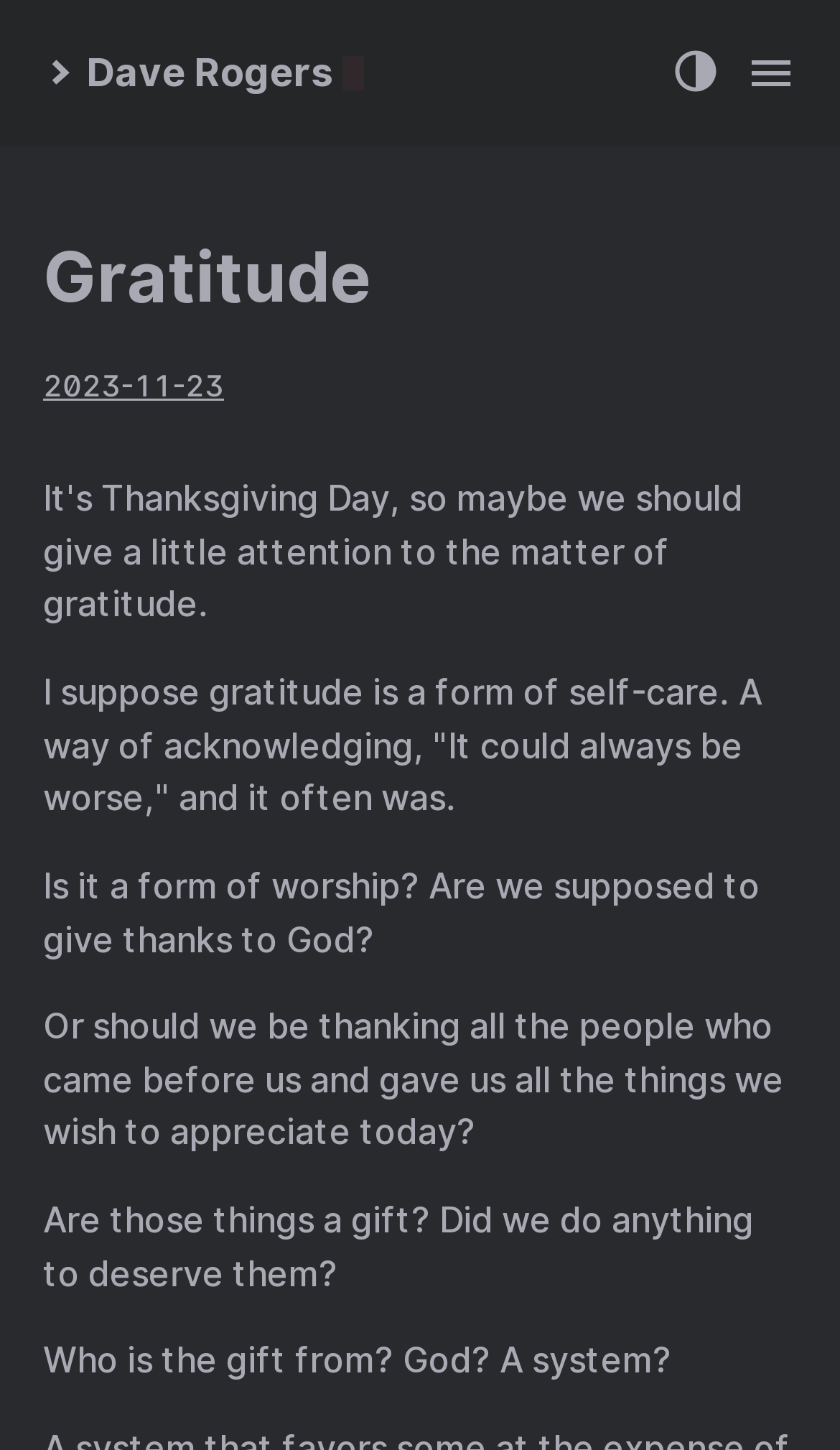Please respond to the question with a concise word or phrase:
What is the tone of the article?

reflective